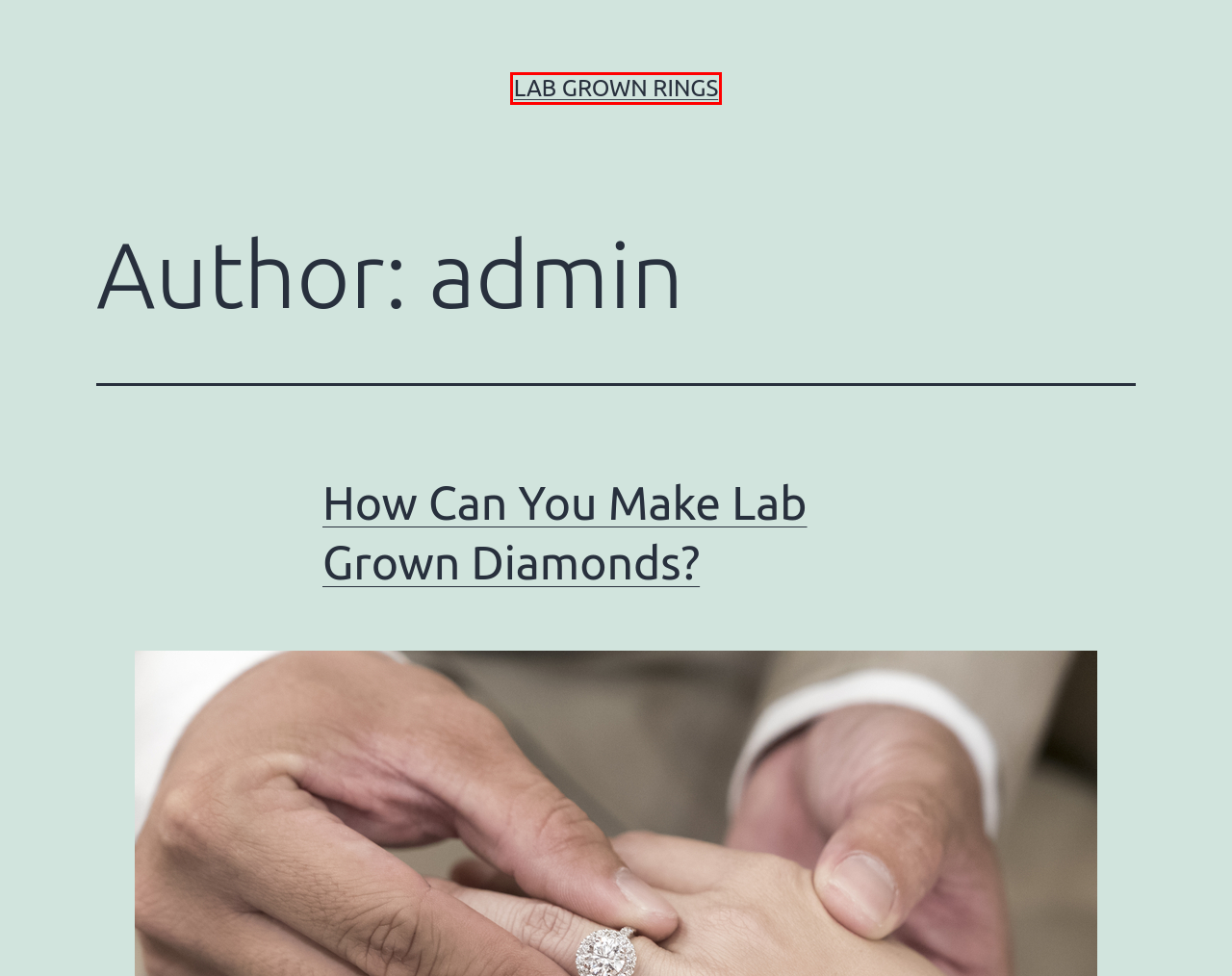Consider the screenshot of a webpage with a red bounding box and select the webpage description that best describes the new page that appears after clicking the element inside the red box. Here are the candidates:
A. Diamond Jewelry – Lab Grown Rings
B. How Can You Make Lab Grown Diamonds? – Lab Grown Rings
C. What Are The Ethical Benefits Of Lab-Grown Diamonds? – Lab Grown Rings
D. Importance Of Diamond Rings In Literature And Poems – Lab Grown Rings
E. Lab-grown diamond – Lab Grown Rings
F. Lab Grown Rings
G. Is Lab-Grown Diamonds The Right Choice For You? – Lab Grown Rings
H. lab-grown earrings – Lab Grown Rings

F